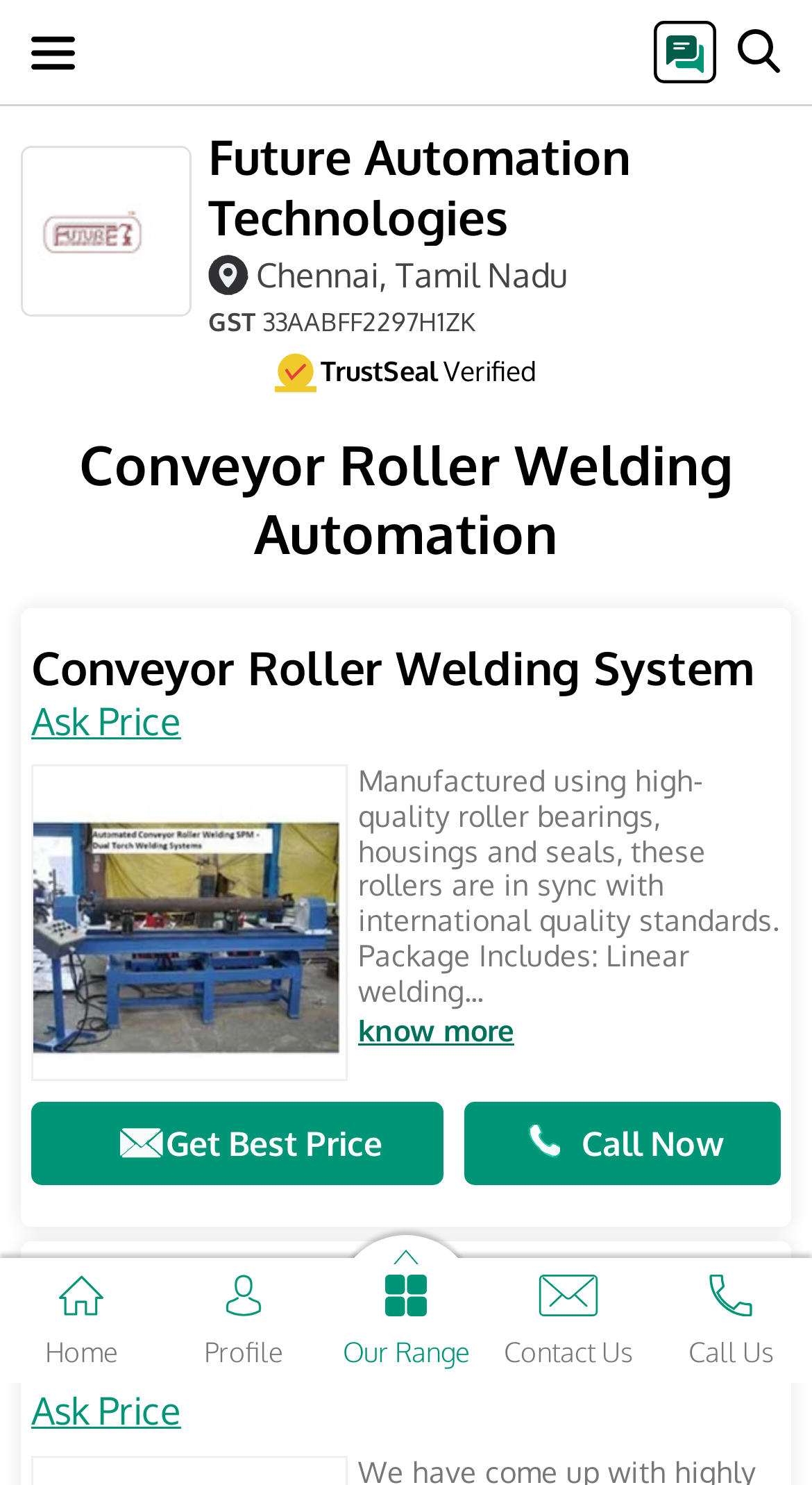Please determine the bounding box coordinates of the element to click in order to execute the following instruction: "View Conveyor Roller Welding System details". The coordinates should be four float numbers between 0 and 1, specified as [left, top, right, bottom].

[0.038, 0.431, 0.962, 0.469]